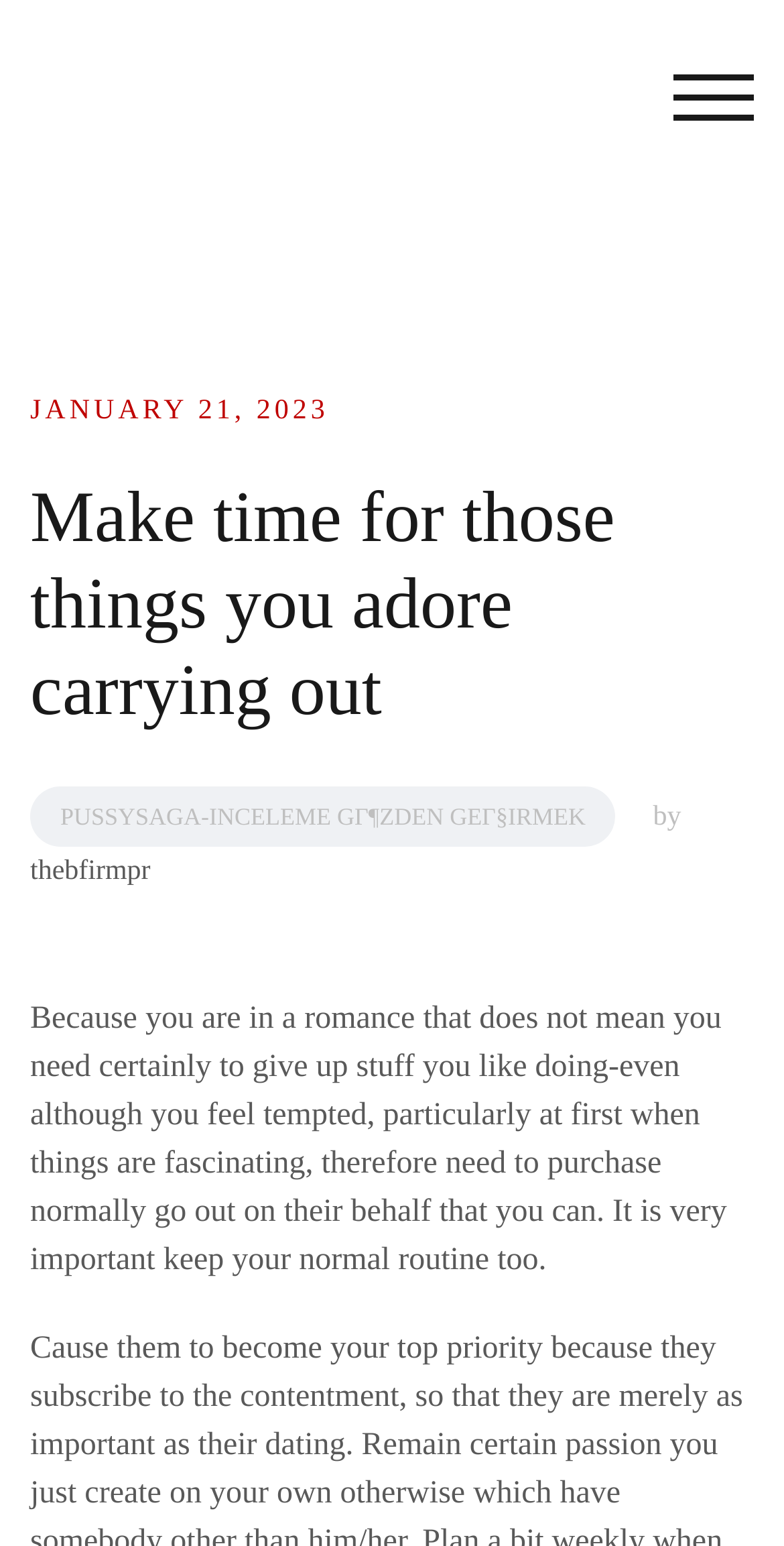Identify the bounding box coordinates for the UI element described by the following text: "January 21, 2023January 21, 2023". Provide the coordinates as four float numbers between 0 and 1, in the format [left, top, right, bottom].

[0.038, 0.256, 0.419, 0.276]